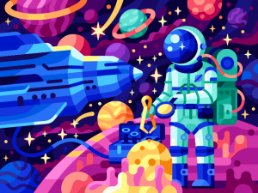Give a one-word or short phrase answer to this question: 
What is in the background of the image?

Space